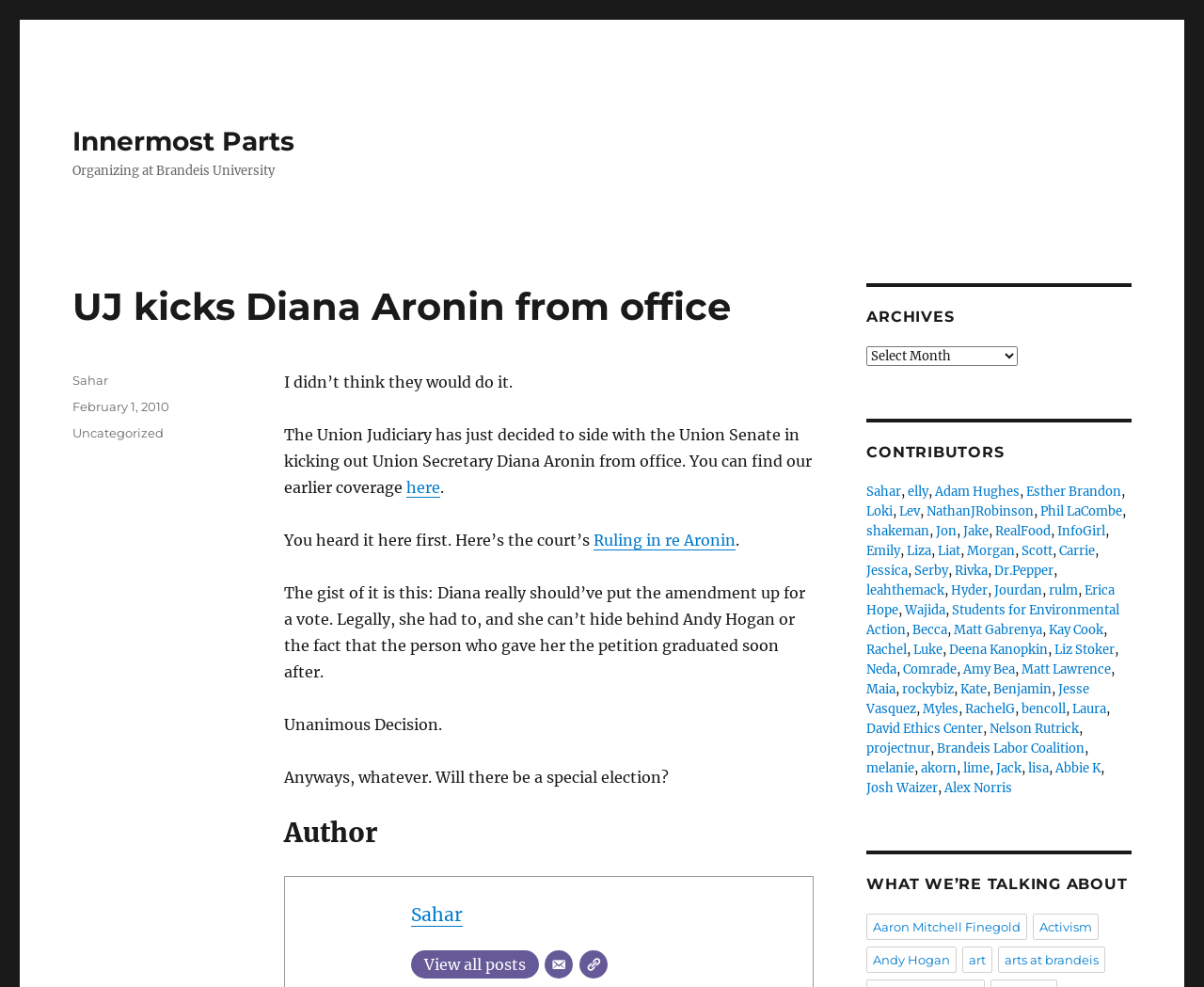From the webpage screenshot, predict the bounding box of the UI element that matches this description: "alt="De Ley Art"".

None